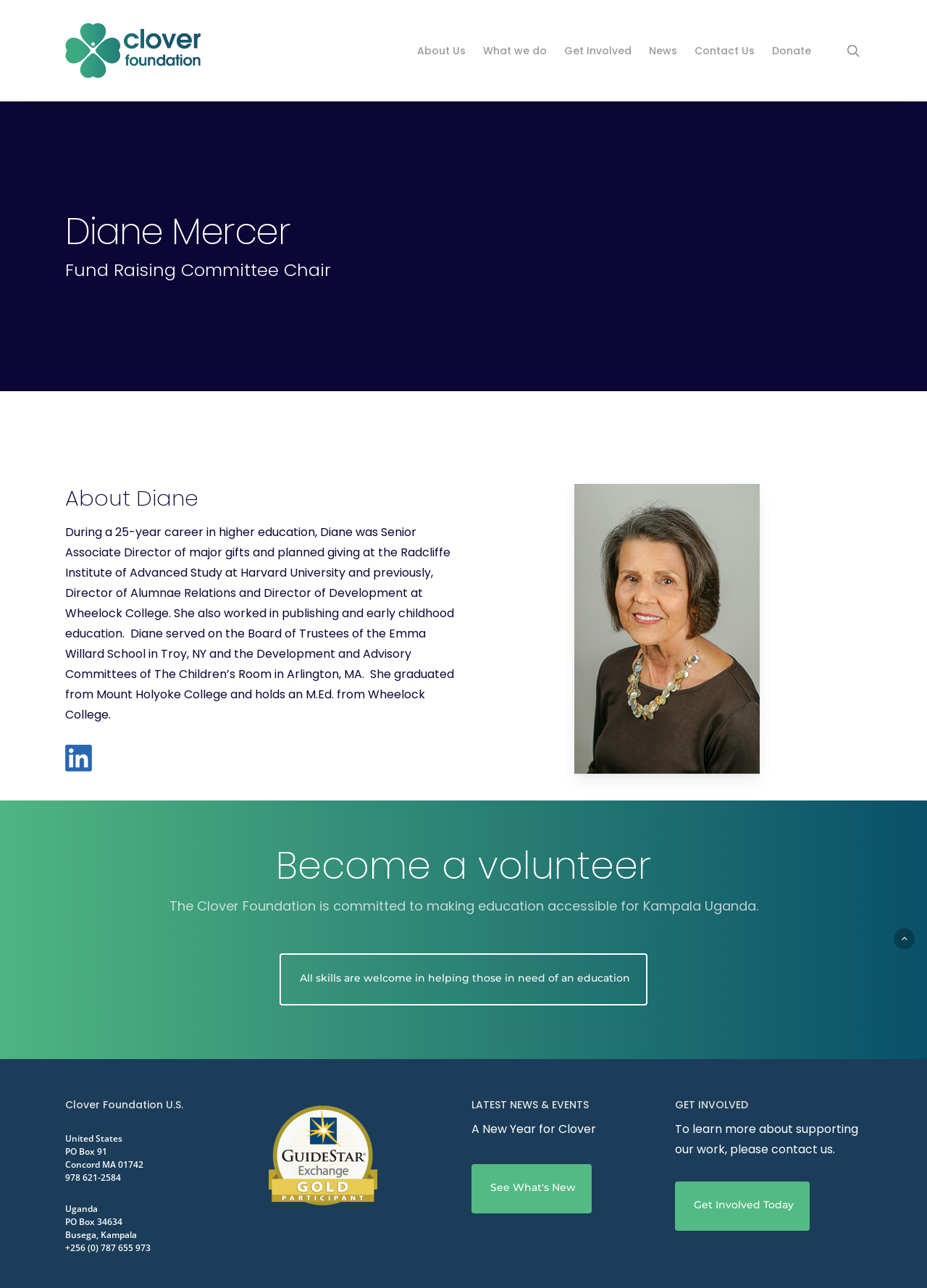Please specify the coordinates of the bounding box for the element that should be clicked to carry out this instruction: "learn more about Diane Mercer". The coordinates must be four float numbers between 0 and 1, formatted as [left, top, right, bottom].

[0.07, 0.163, 0.93, 0.196]